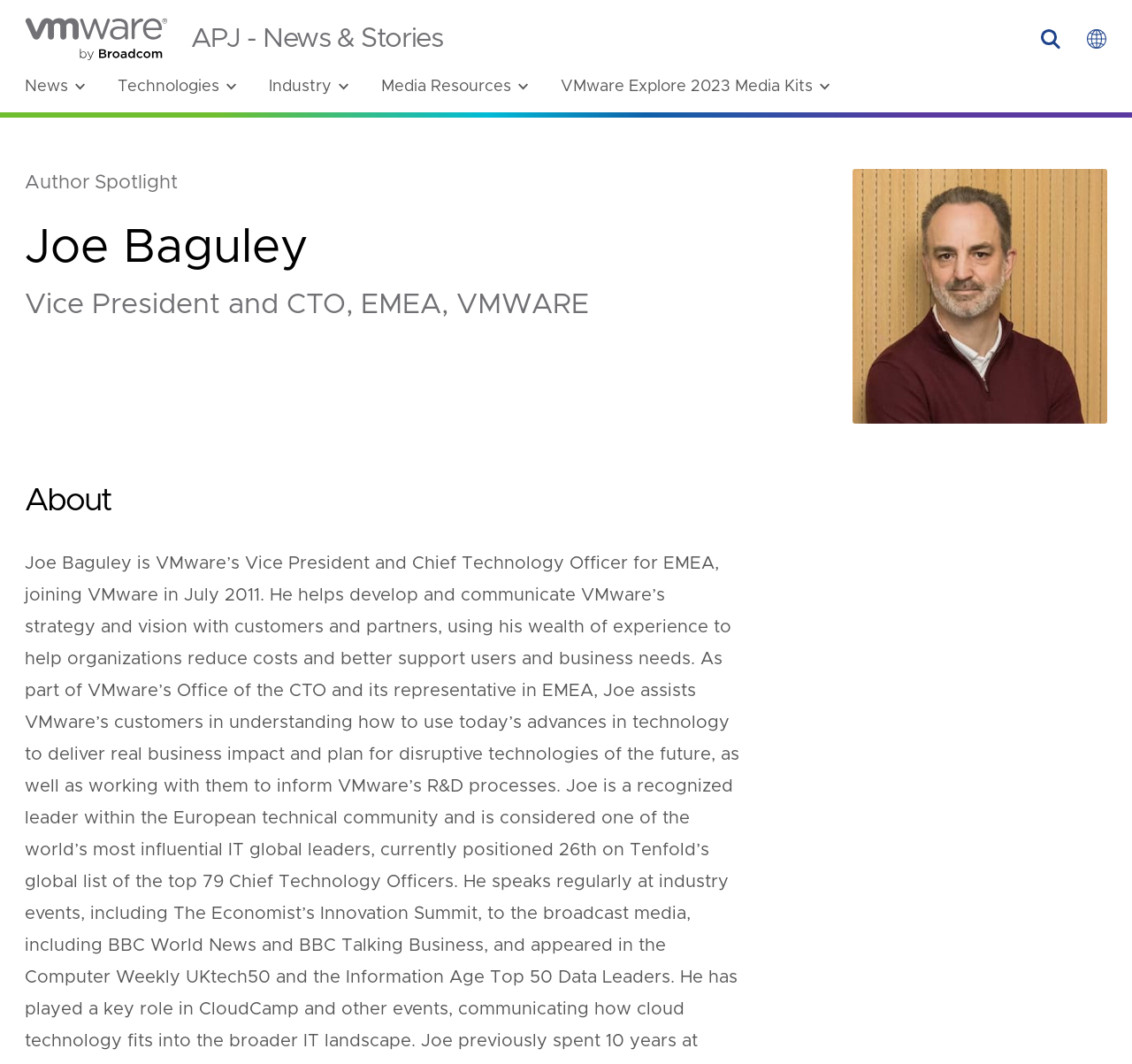Please specify the bounding box coordinates in the format (top-left x, top-left y, bottom-right x, bottom-right y), with all values as floating point numbers between 0 and 1. Identify the bounding box of the UI element described by: VMware Explore 2023 Media Kits

[0.495, 0.073, 0.734, 0.09]